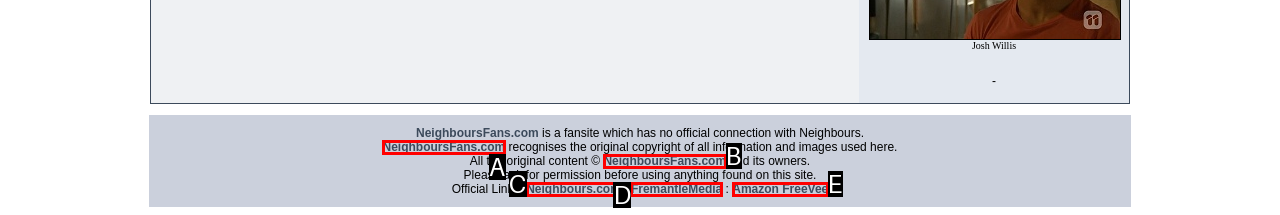Based on the given description: Amazon FreeVee, determine which HTML element is the best match. Respond with the letter of the chosen option.

E